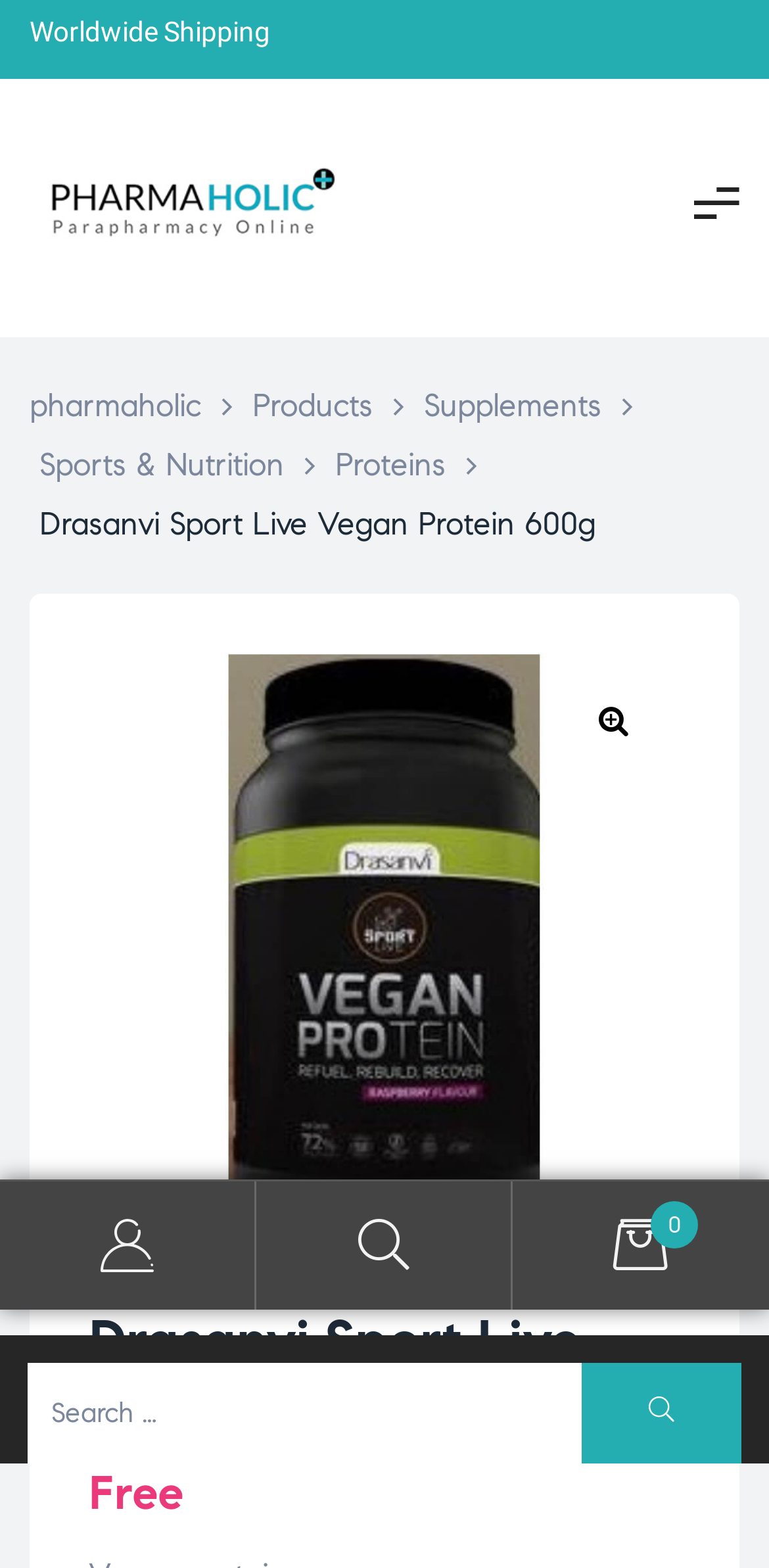Please determine the bounding box coordinates of the clickable area required to carry out the following instruction: "View 'Proteins' page". The coordinates must be four float numbers between 0 and 1, represented as [left, top, right, bottom].

[0.436, 0.284, 0.579, 0.31]